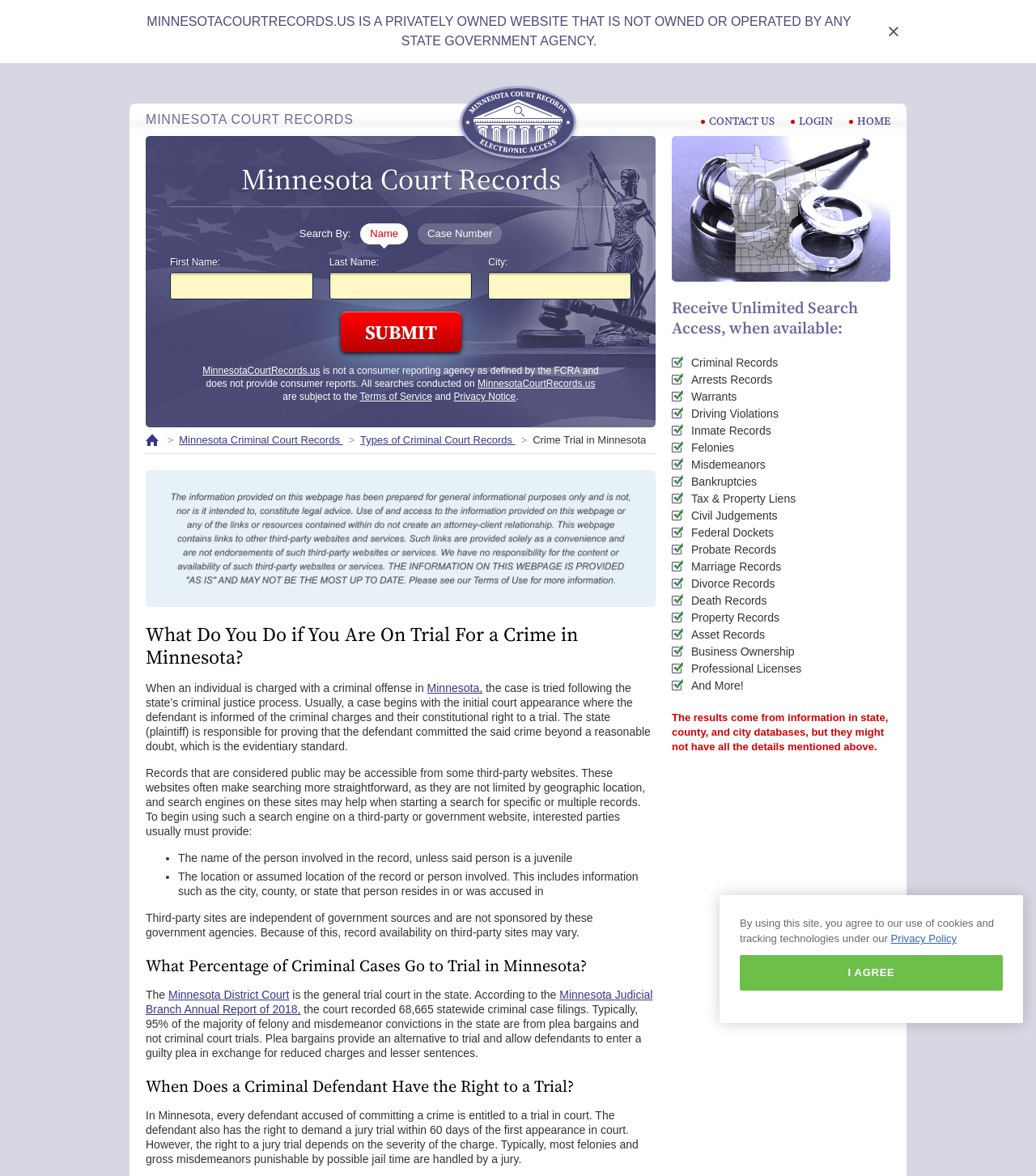Please give a succinct answer to the question in one word or phrase:
What is the name of the website?

MinnesotaCourtRecords.us